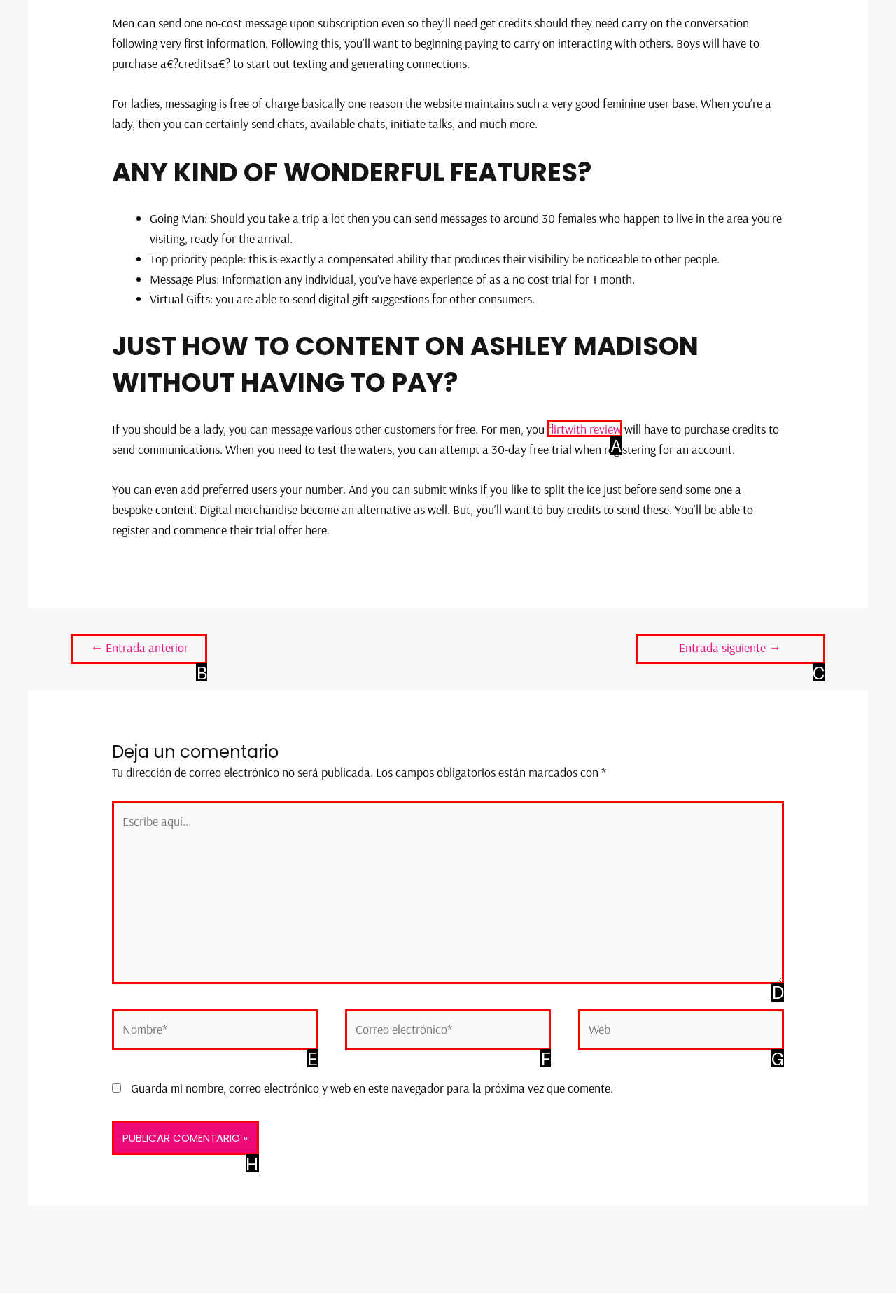Based on the description: flirtwith review
Select the letter of the corresponding UI element from the choices provided.

A